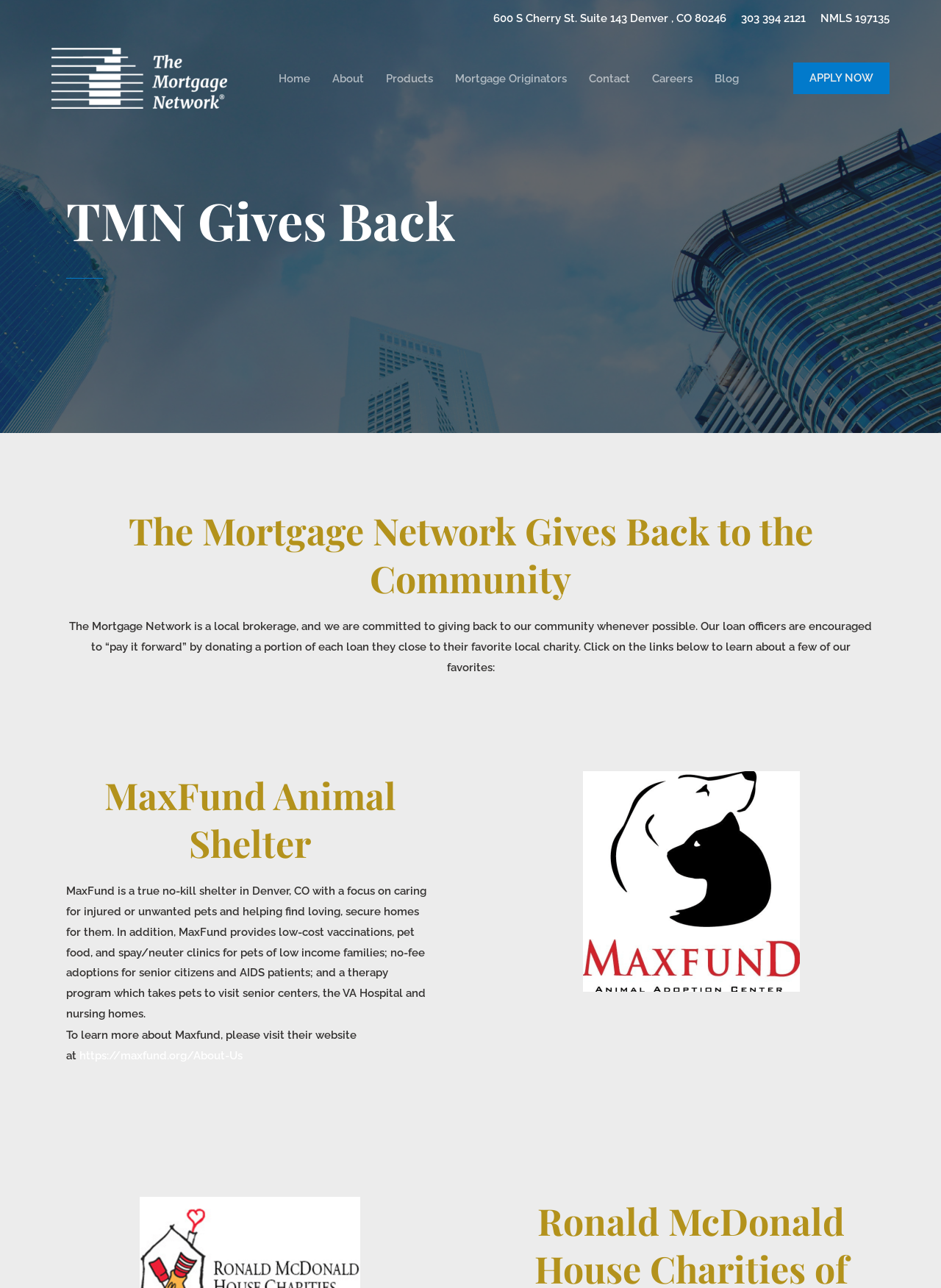Based on what you see in the screenshot, provide a thorough answer to this question: What is the phone number of The Mortgage Network?

I found the phone number by looking at the link element next to the address, which contains the phone number '303 394 2121'.